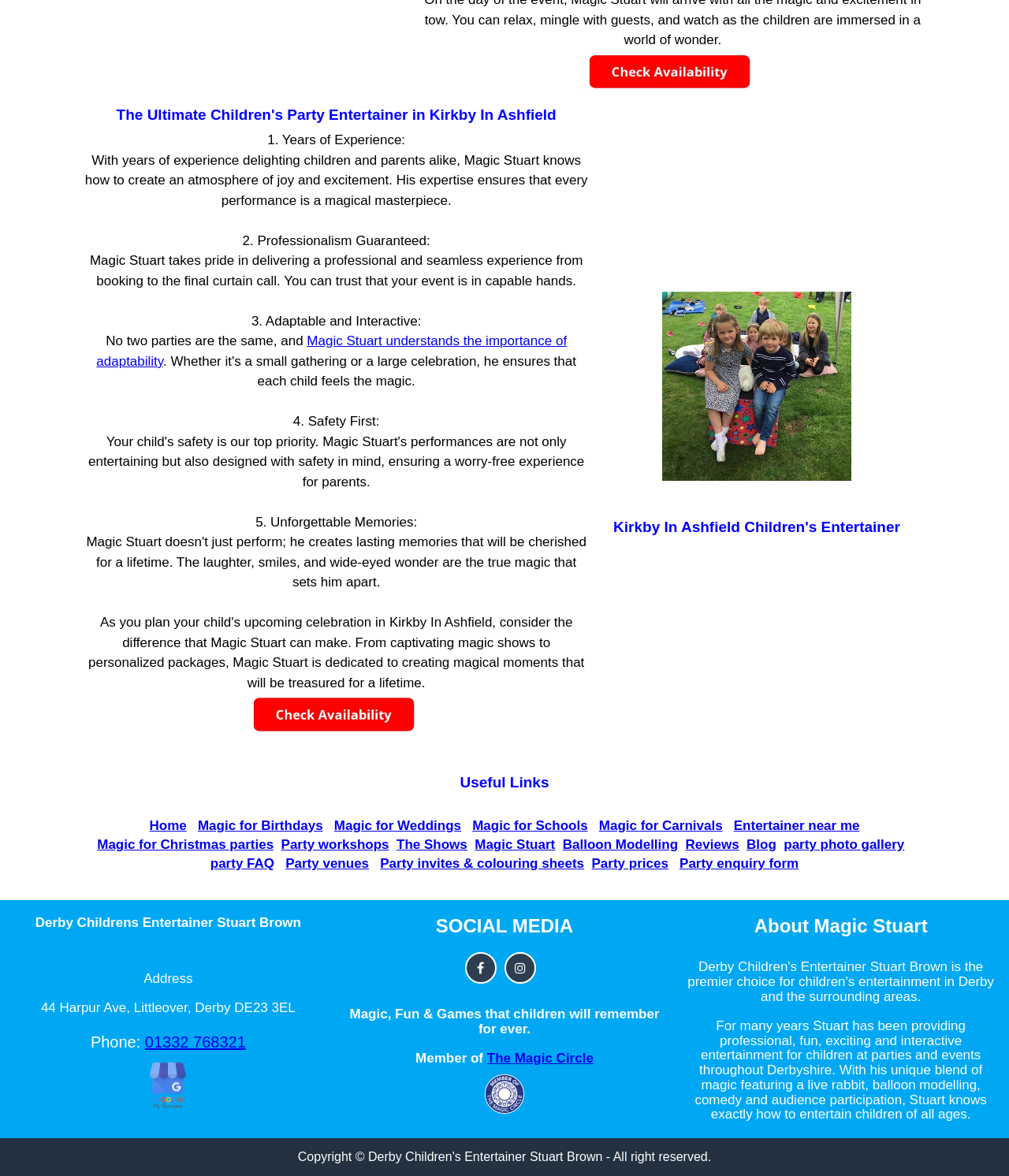What is the phone number of Stuart Brown's business?
Refer to the image and provide a thorough answer to the question.

The webpage provides the phone number of Stuart Brown's business, which is 01332 768321, allowing customers to contact him for inquiries or bookings.